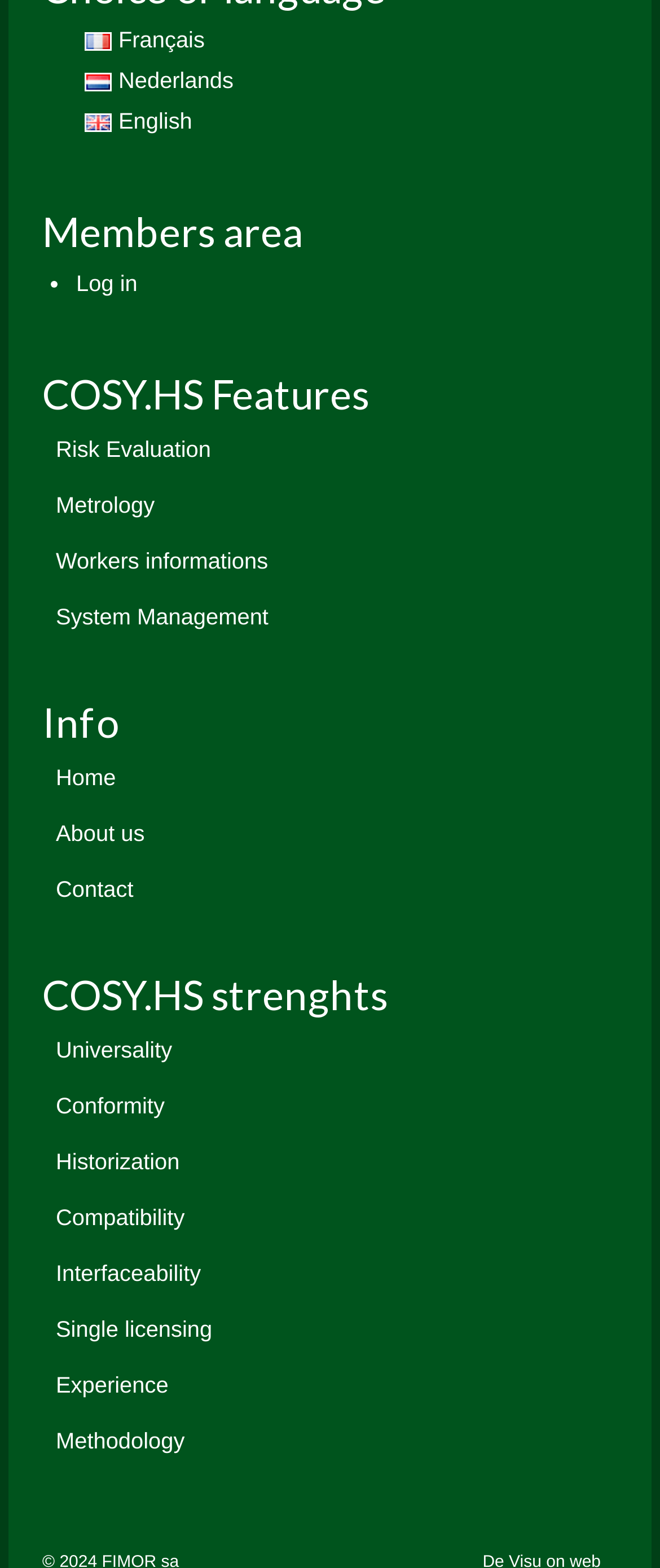What is the last link listed under COSY.HS strenghts?
Using the visual information from the image, give a one-word or short-phrase answer.

Methodology